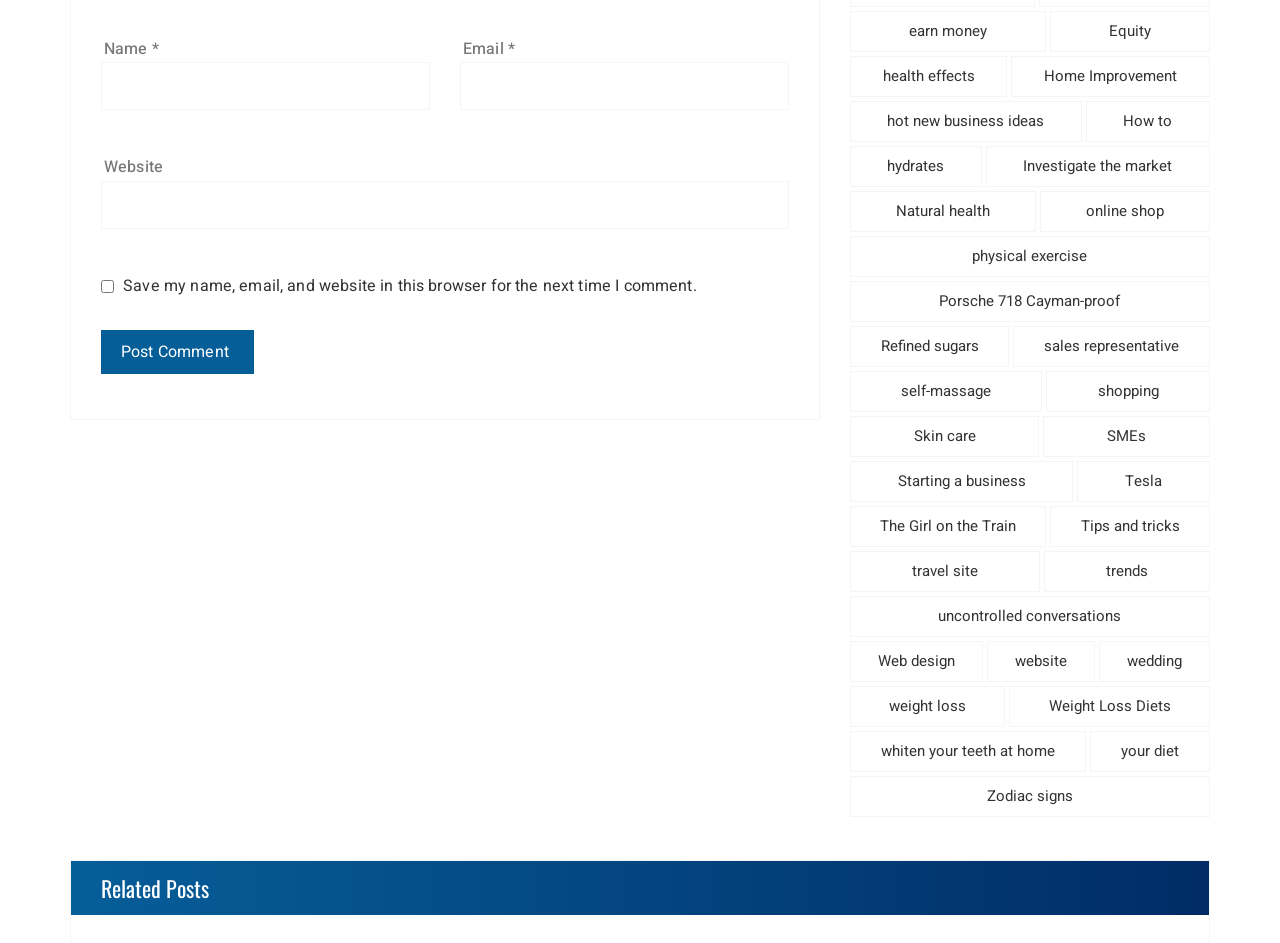Examine the image and give a thorough answer to the following question:
What is the label of the first textbox?

The first textbox has a label 'Name *' which indicates that it is a required field for the user's name.